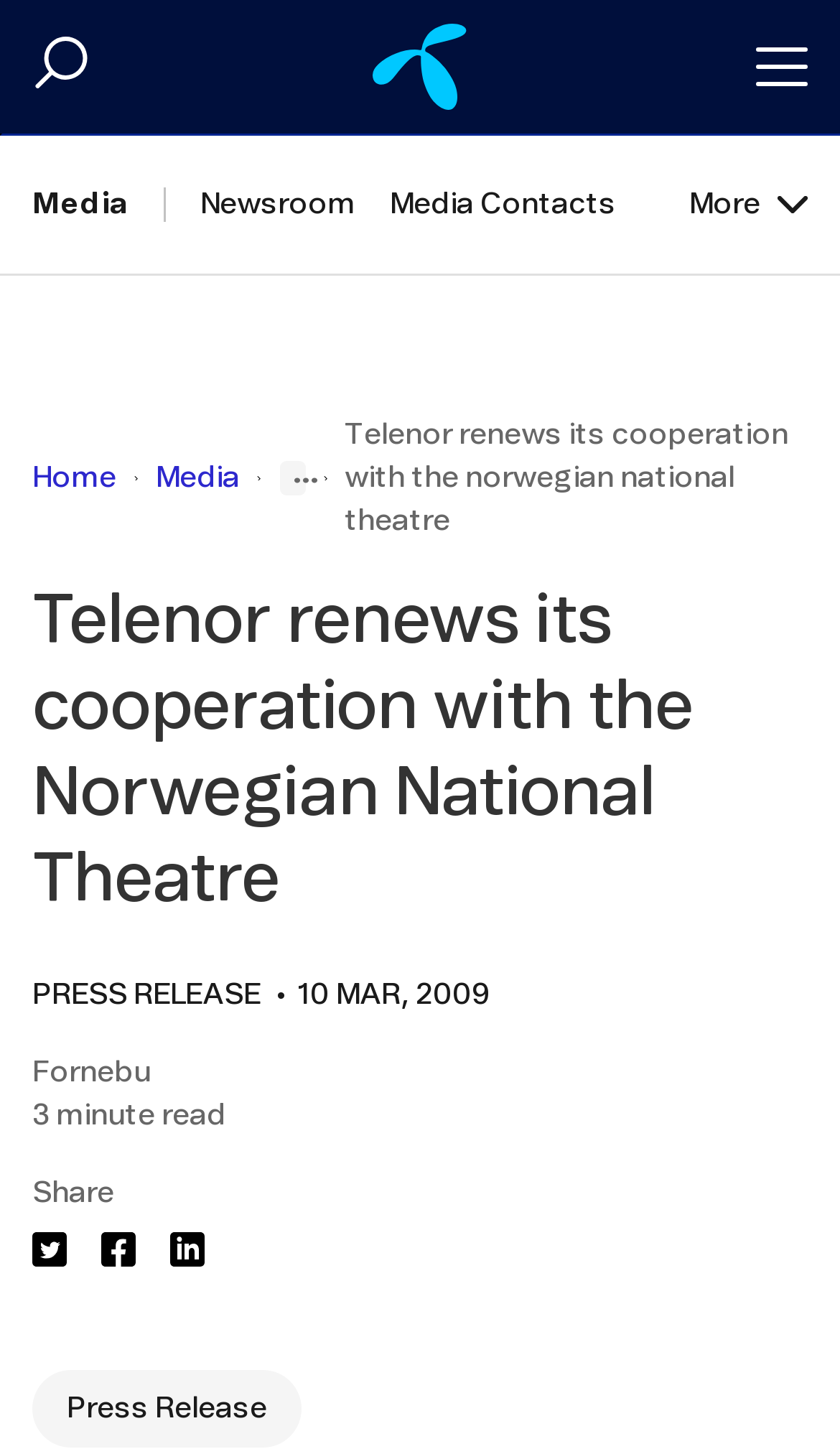Specify the bounding box coordinates (top-left x, top-left y, bottom-right x, bottom-right y) of the UI element in the screenshot that matches this description: title="Share on LinkedIn"

[0.203, 0.85, 0.244, 0.874]